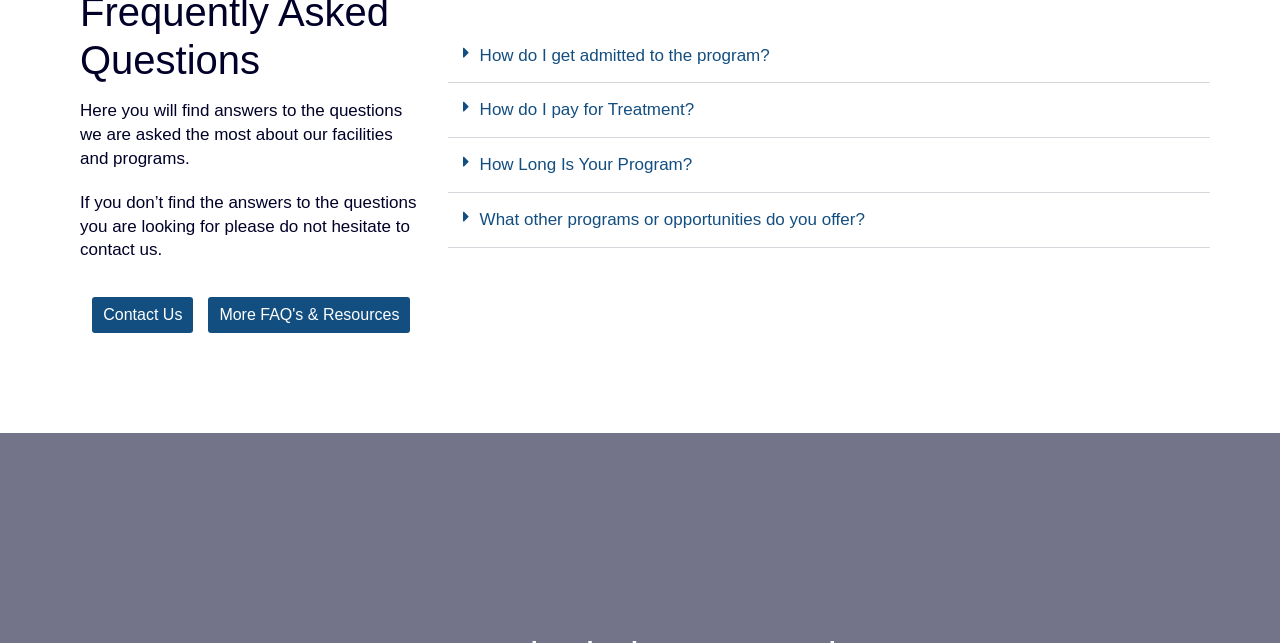What is the topic of the first question on this page?
Please give a detailed and thorough answer to the question, covering all relevant points.

The first question on this page is 'How do I get admitted to the program?' which suggests that the topic of this question is related to the admission process of the program offered by the organization.